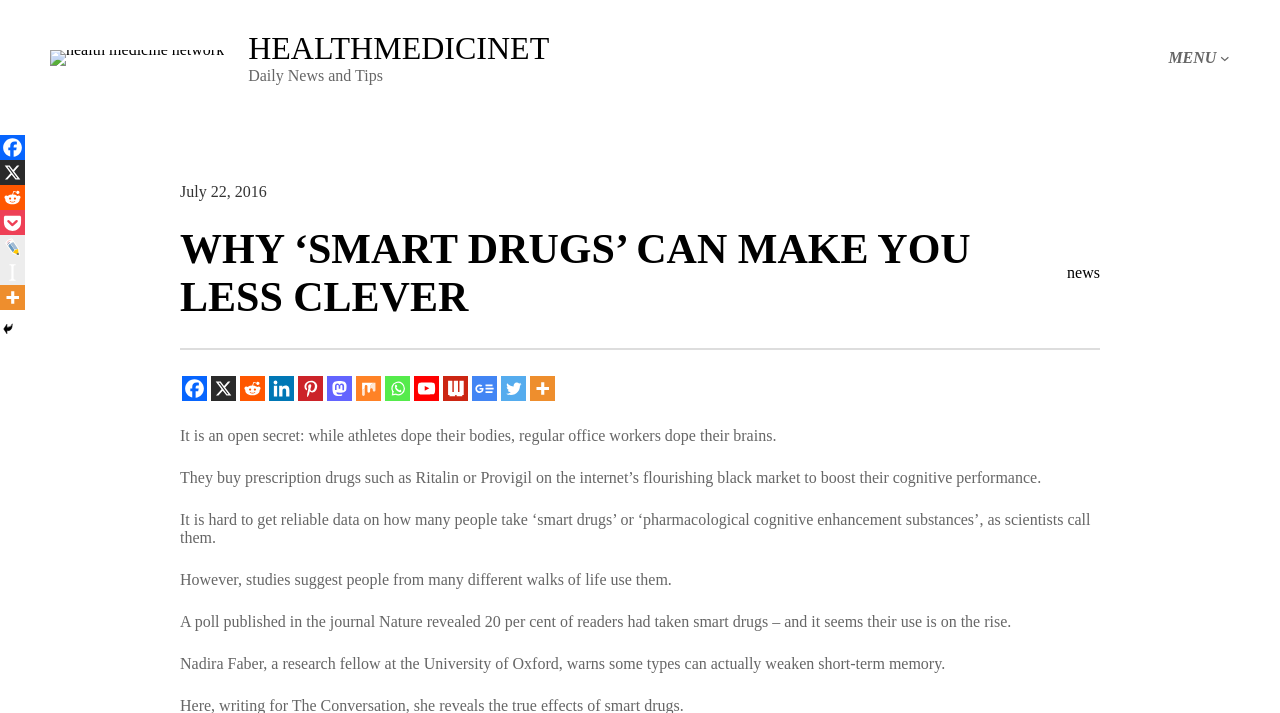Identify the bounding box coordinates of the HTML element based on this description: "news".

[0.834, 0.37, 0.859, 0.394]